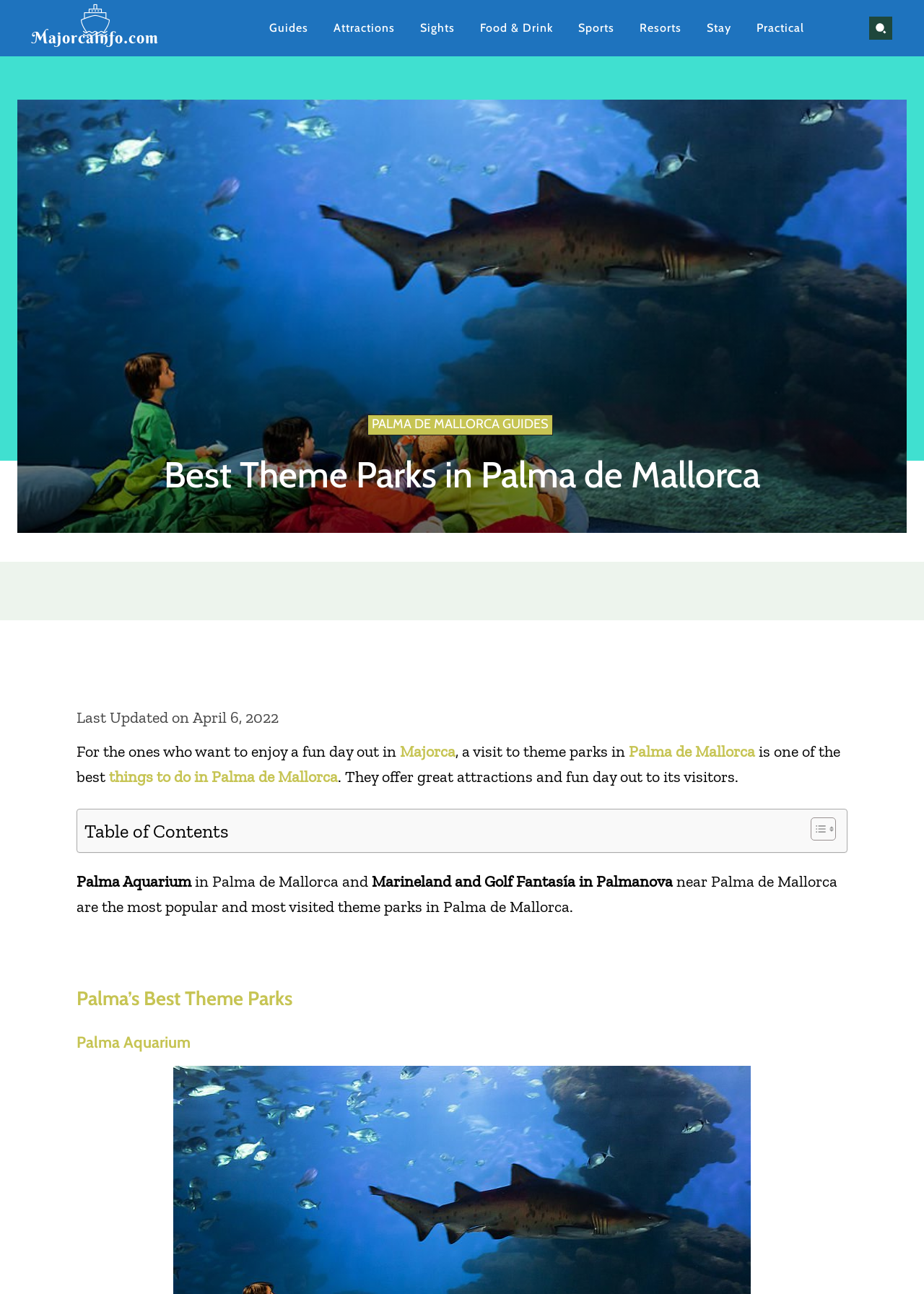How many links are present in the top navigation menu? Analyze the screenshot and reply with just one word or a short phrase.

9